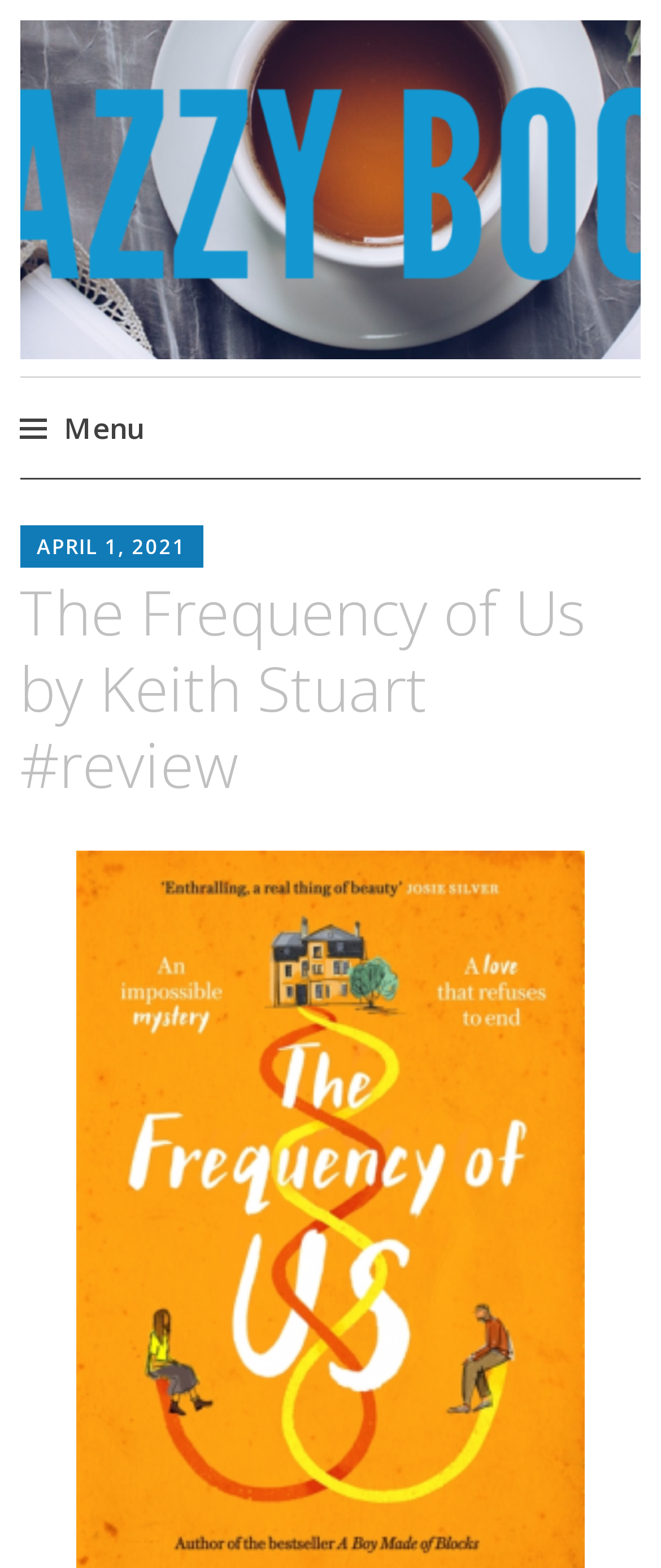What is the name of the book being reviewed?
Based on the screenshot, give a detailed explanation to answer the question.

I determined the answer by looking at the heading element 'The Frequency of Us by Keith Stuart #review' which suggests that the webpage is reviewing a book titled 'The Frequency of Us'.